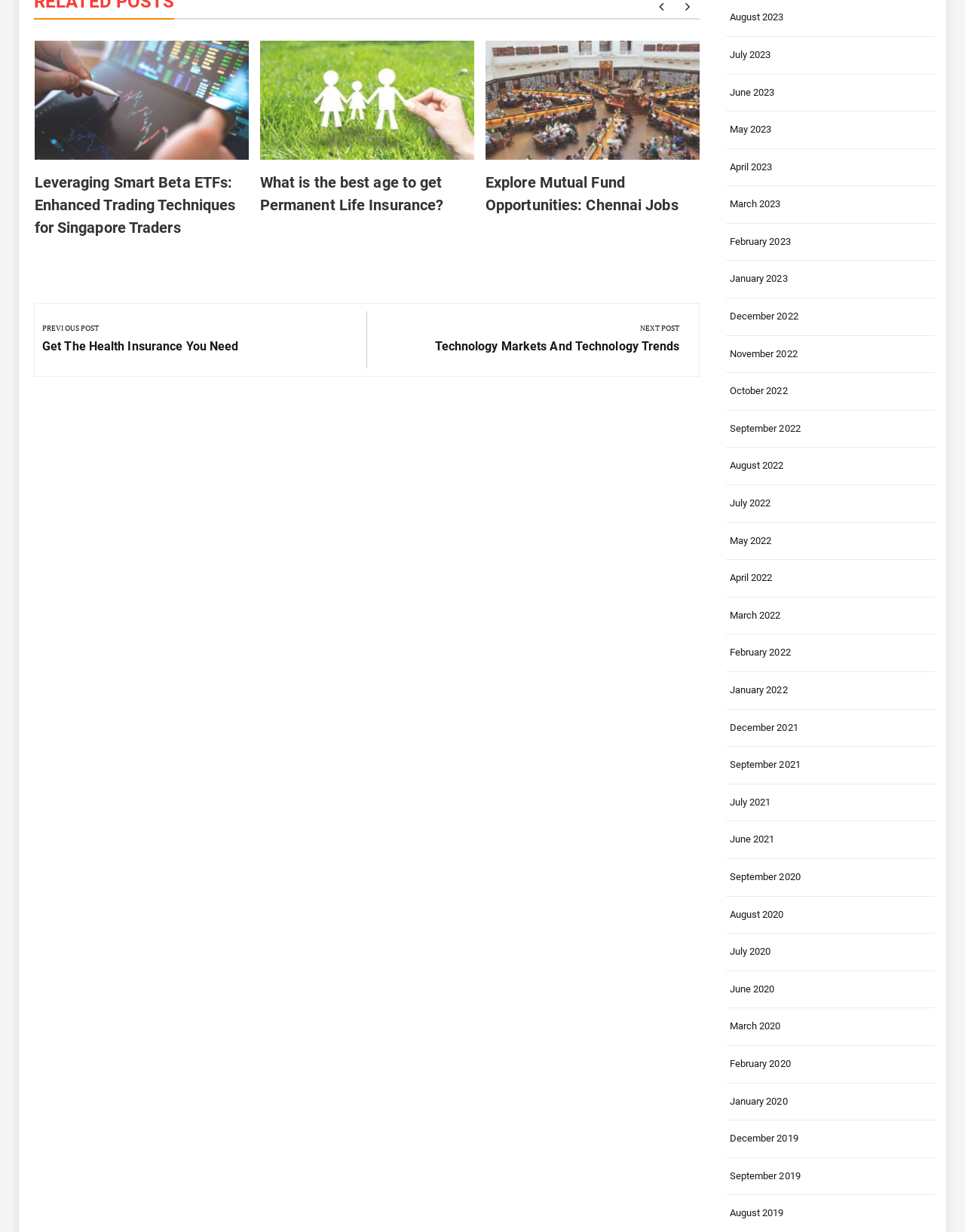Determine the bounding box coordinates of the clickable element to complete this instruction: "View posts from July 2023". Provide the coordinates in the format of four float numbers between 0 and 1, [left, top, right, bottom].

[0.752, 0.009, 0.969, 0.033]